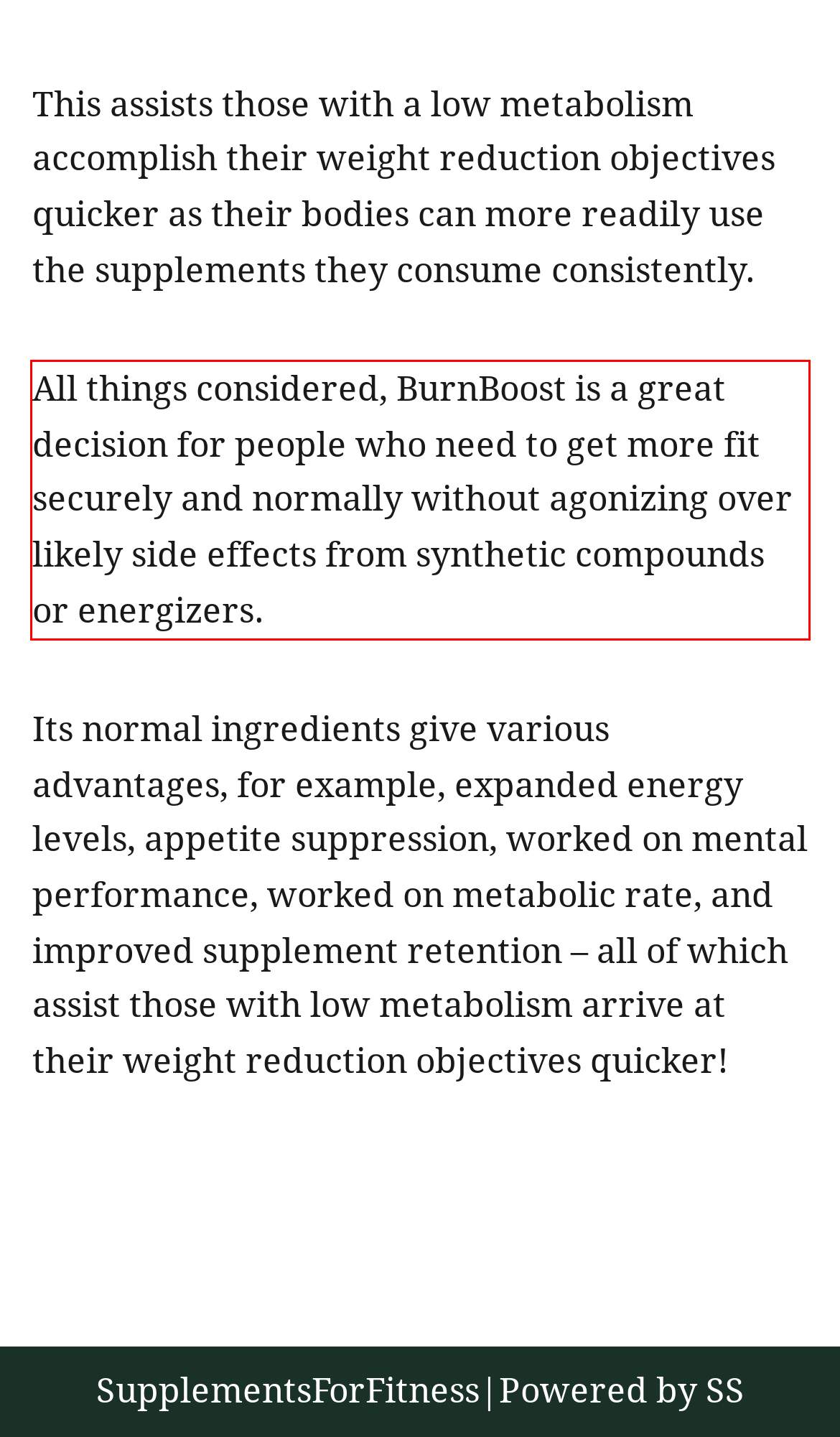Given a webpage screenshot with a red bounding box, perform OCR to read and deliver the text enclosed by the red bounding box.

All things considered, BurnBoost is a great decision for people who need to get more fit securely and normally without agonizing over likely side effects from synthetic compounds or energizers.